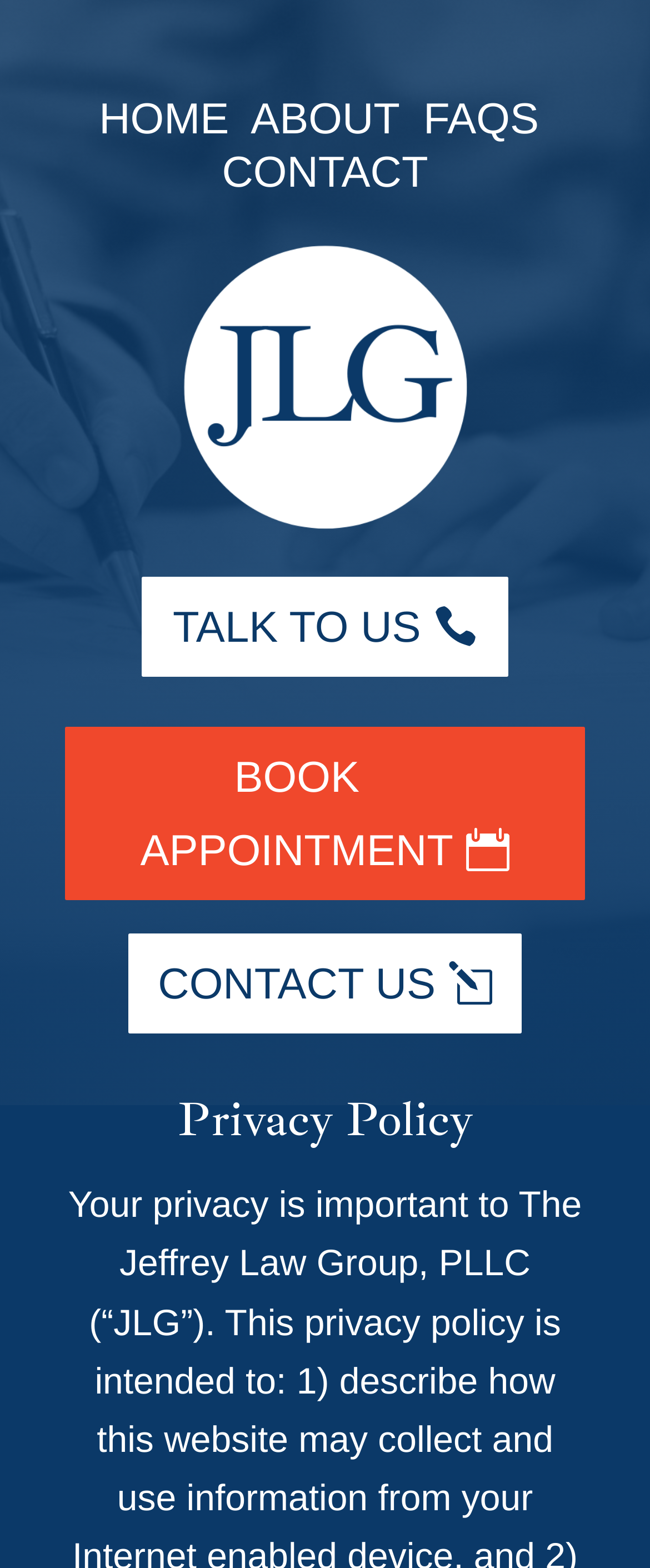How many navigation links are at the top?
Give a single word or phrase as your answer by examining the image.

4